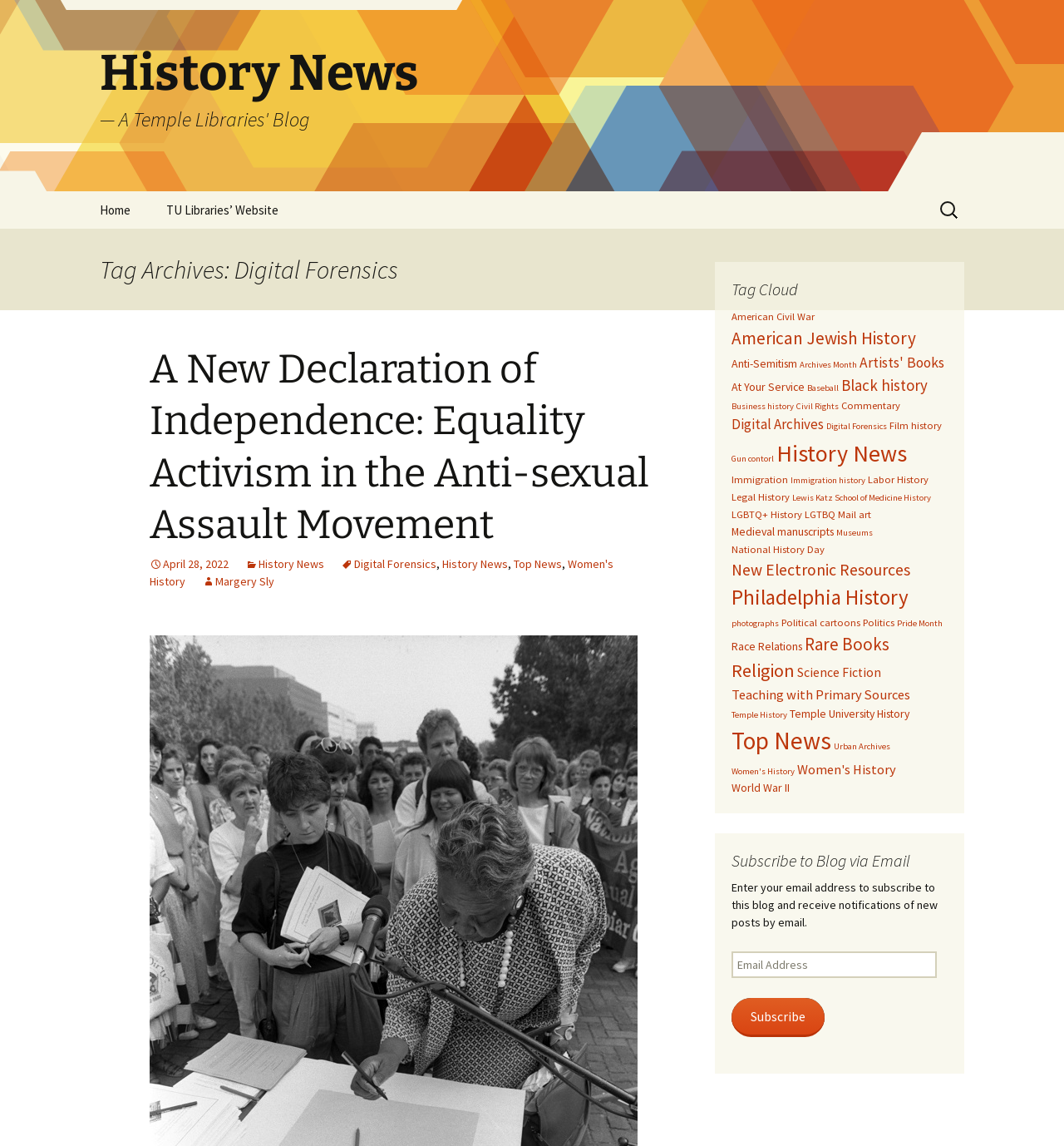What is the purpose of the text box at the bottom of the page?
From the screenshot, provide a brief answer in one word or phrase.

Subscribe to blog via email